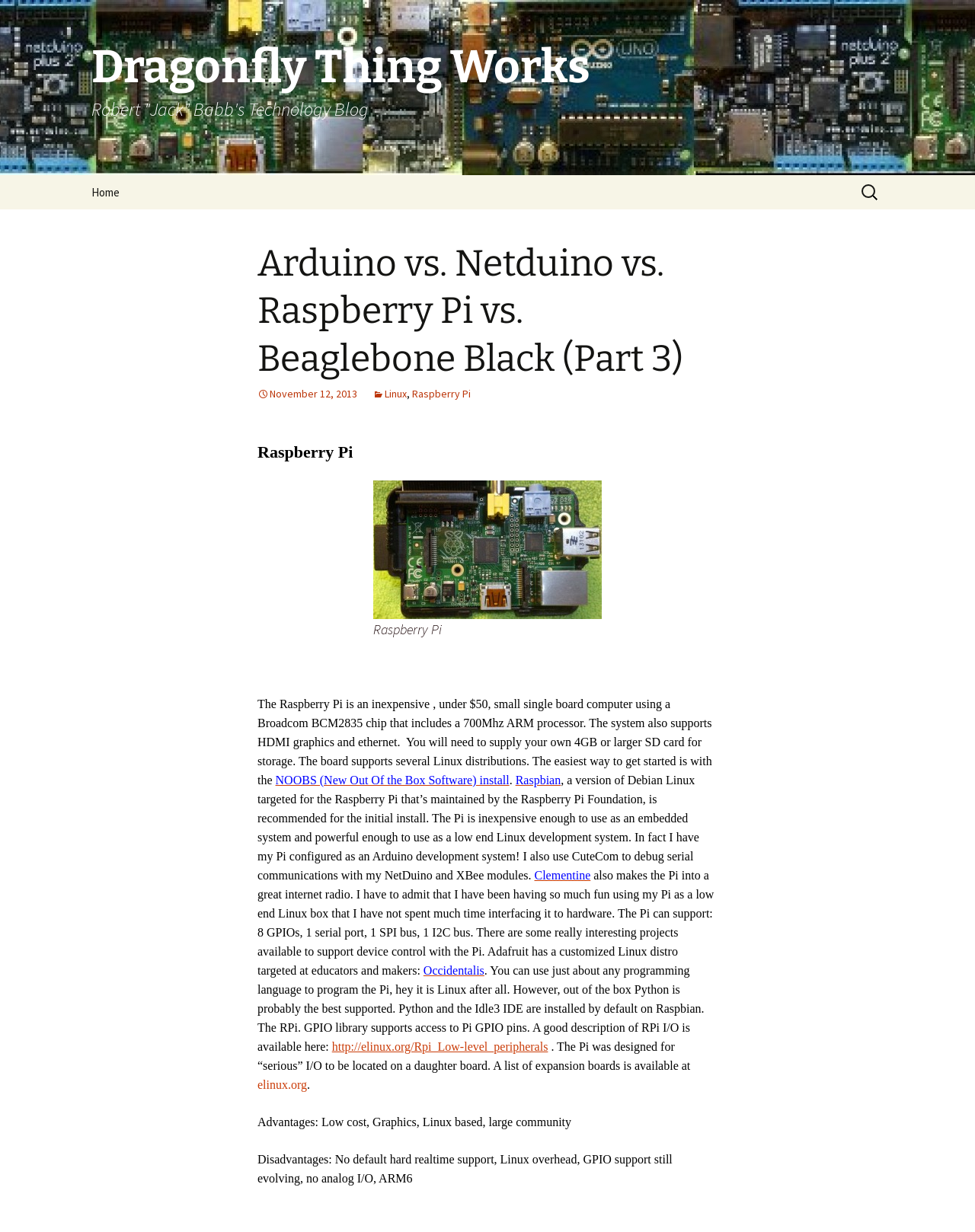Give a short answer using one word or phrase for the question:
What is the price range of the Raspberry Pi?

Under $50